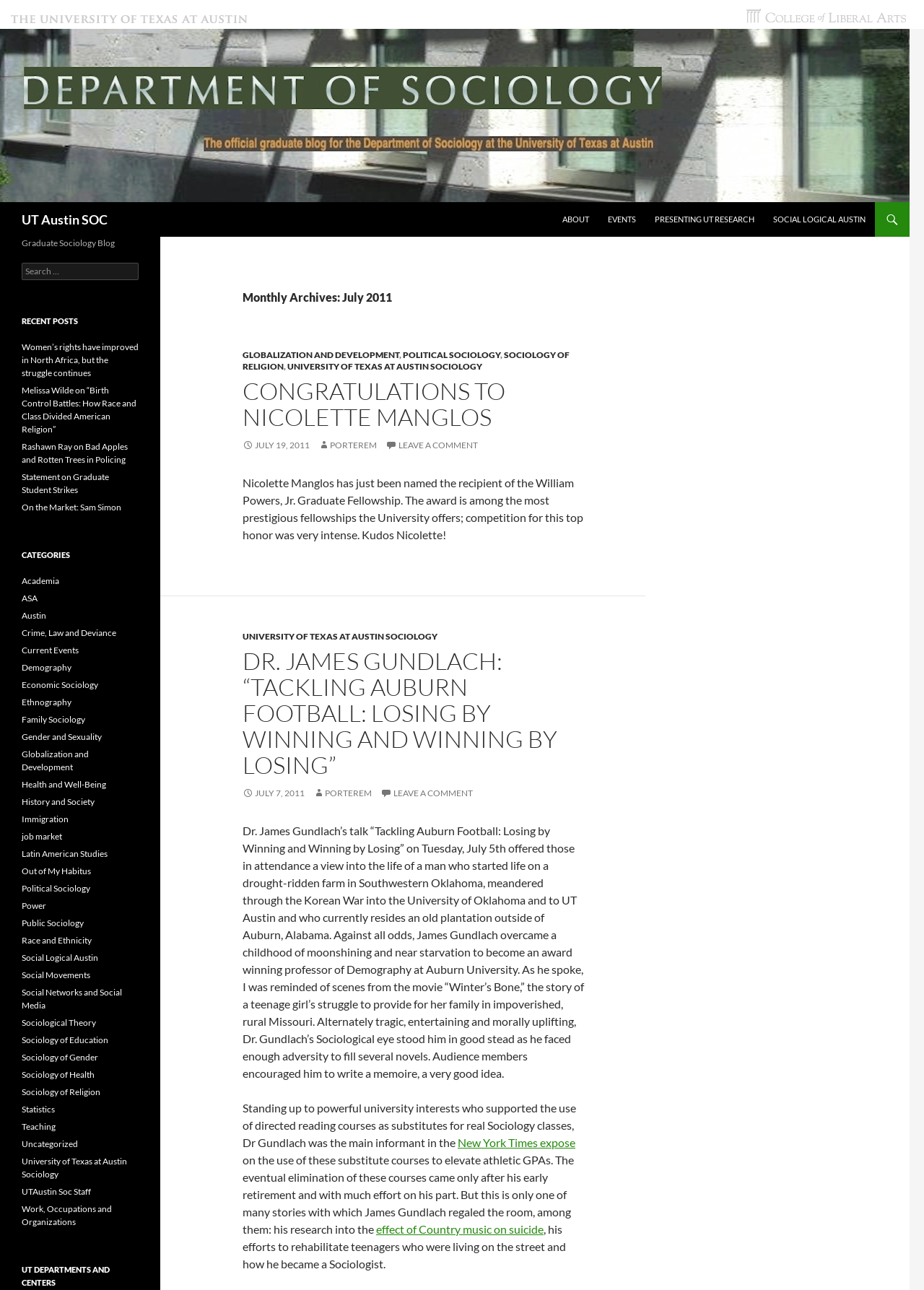Find and indicate the bounding box coordinates of the region you should select to follow the given instruction: "Read the post about congratulations to Nicolette Manglos".

[0.262, 0.293, 0.633, 0.334]